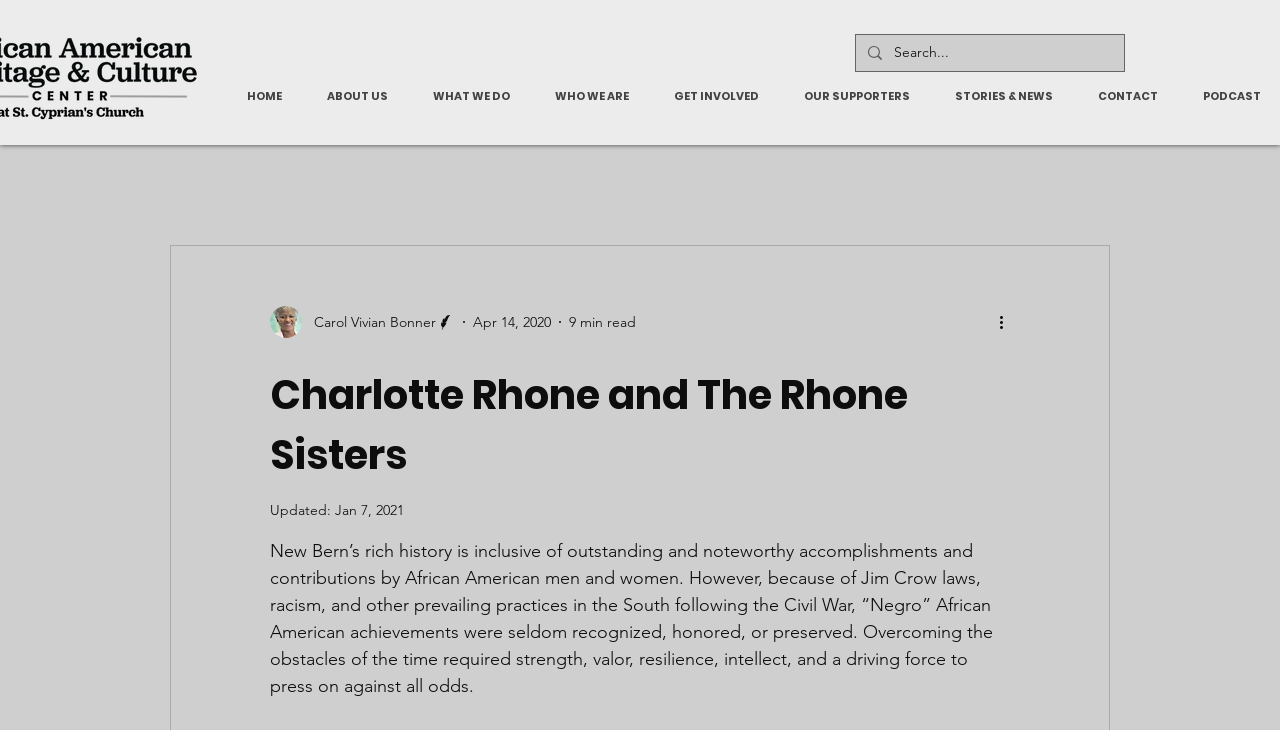Please specify the bounding box coordinates of the clickable region necessary for completing the following instruction: "Read about WHO WE ARE". The coordinates must consist of four float numbers between 0 and 1, i.e., [left, top, right, bottom].

[0.416, 0.103, 0.509, 0.16]